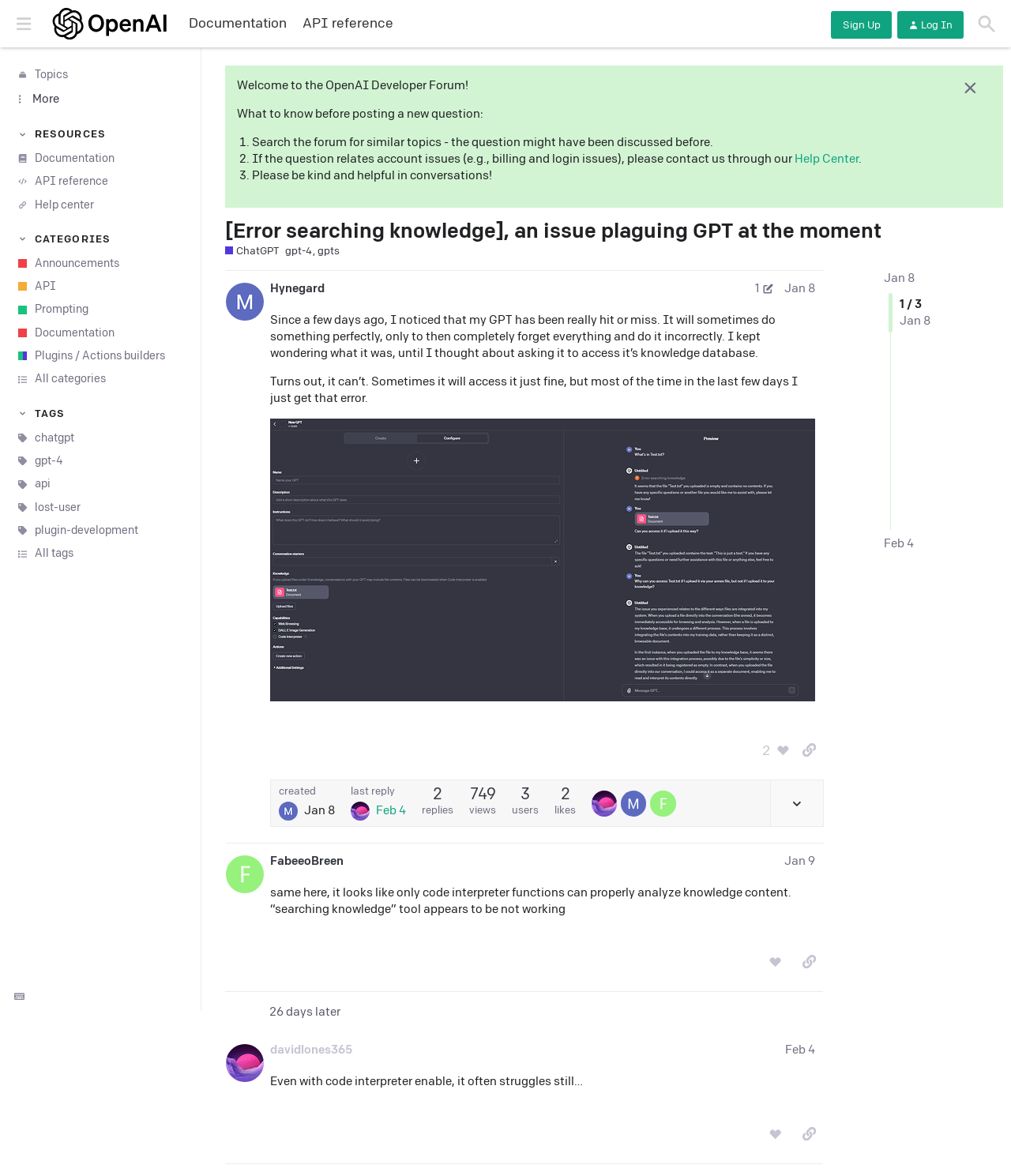Examine the screenshot and answer the question in as much detail as possible: How many tags are associated with the first post?

The tags associated with the first post can be found in the list element of the post, and there are 2 tags listed: gpt-4 and gpts.